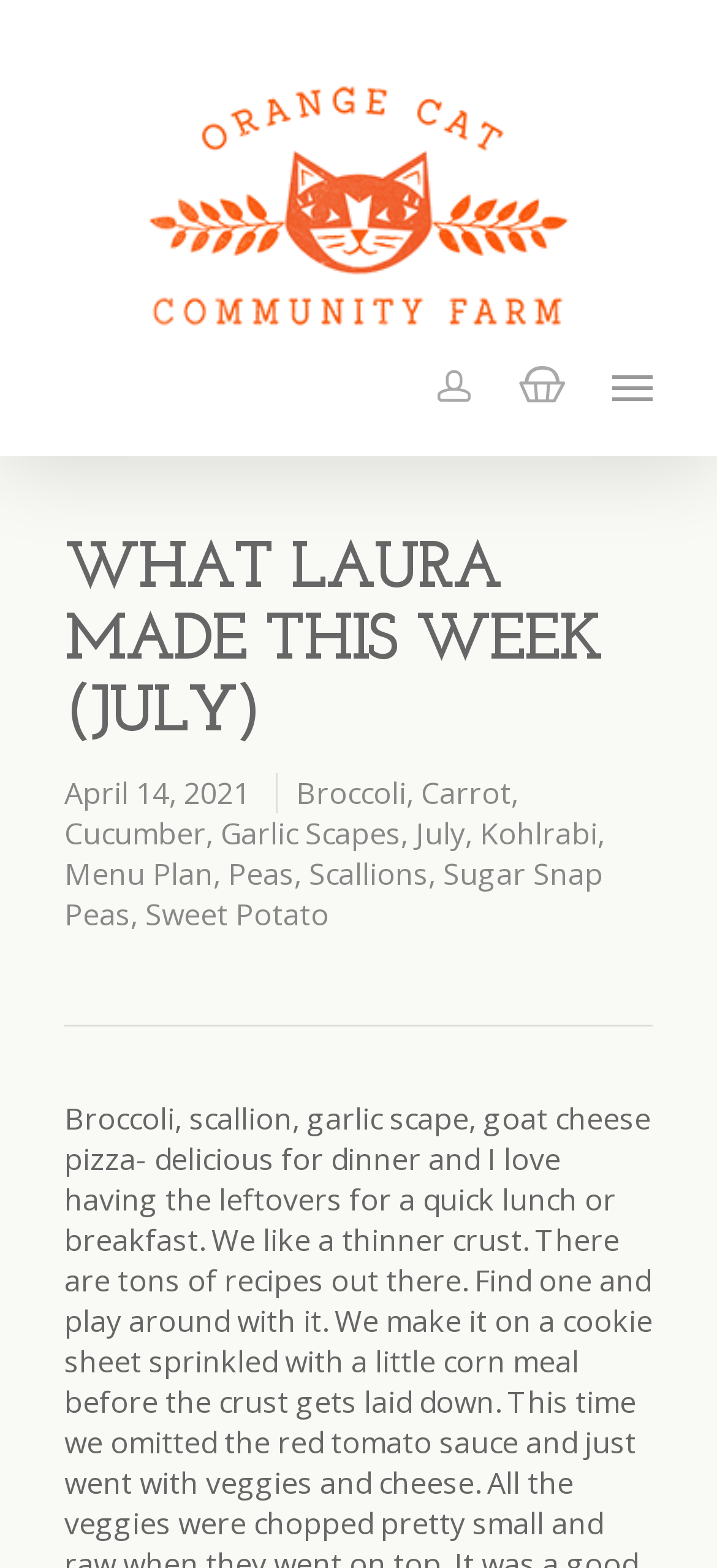What are the vegetables mentioned on the webpage?
Look at the image and provide a short answer using one word or a phrase.

Broccoli, Carrot, Cucumber, Garlic Scapes, Kohlrabi, Peas, Scallions, Sugar Snap Peas, Sweet Potato